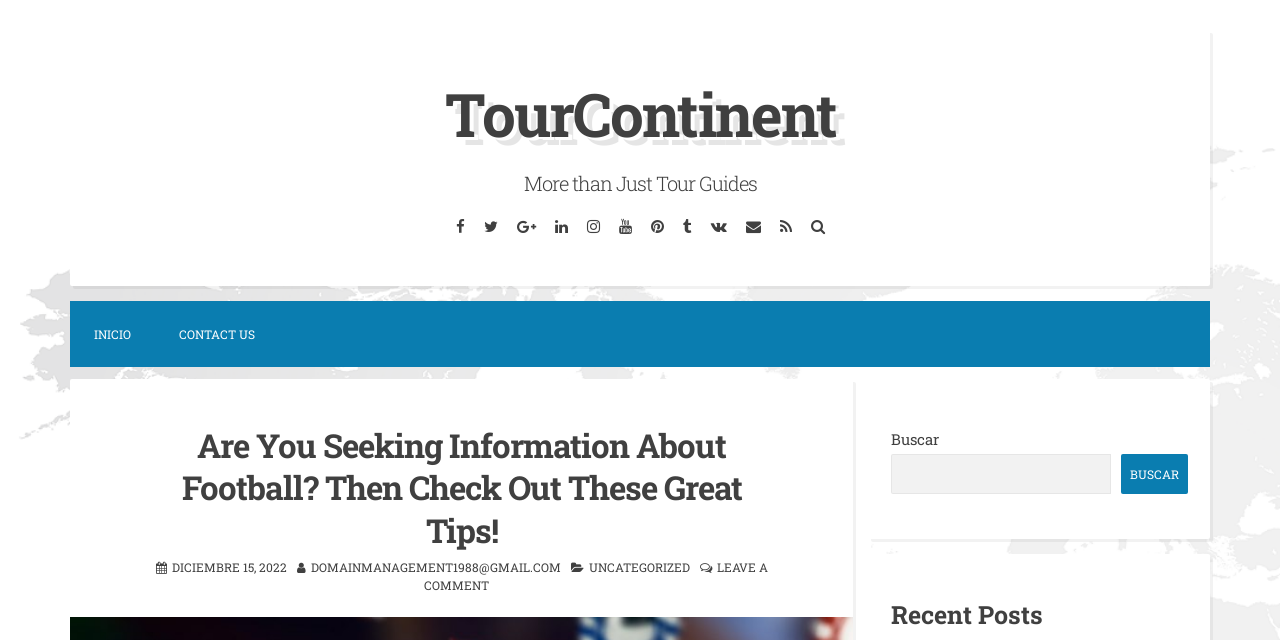How many main navigation links are available?
Based on the screenshot, provide your answer in one word or phrase.

2